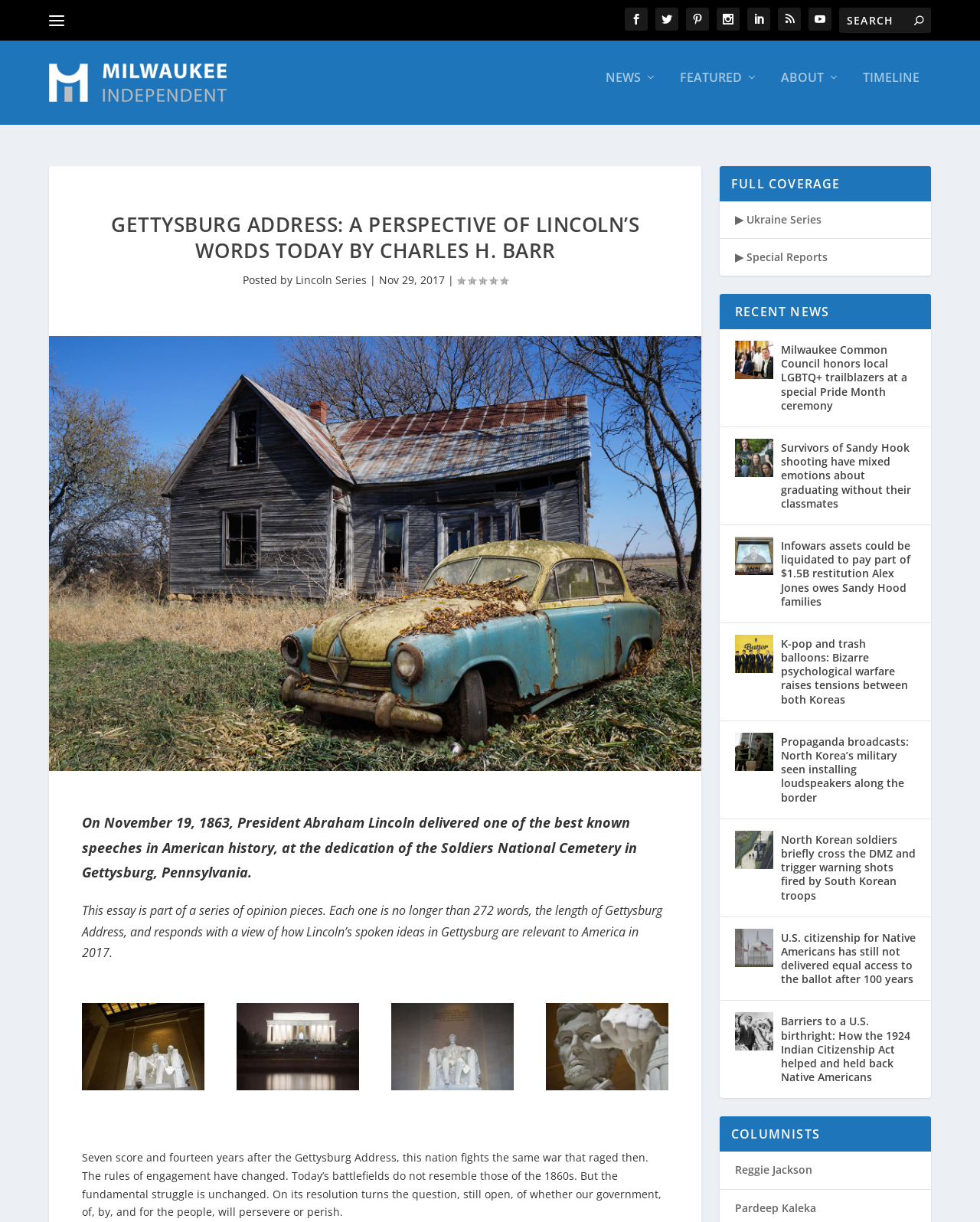Identify the bounding box coordinates of the element to click to follow this instruction: 'Read the full coverage'. Ensure the coordinates are four float values between 0 and 1, provided as [left, top, right, bottom].

[0.734, 0.127, 0.95, 0.156]